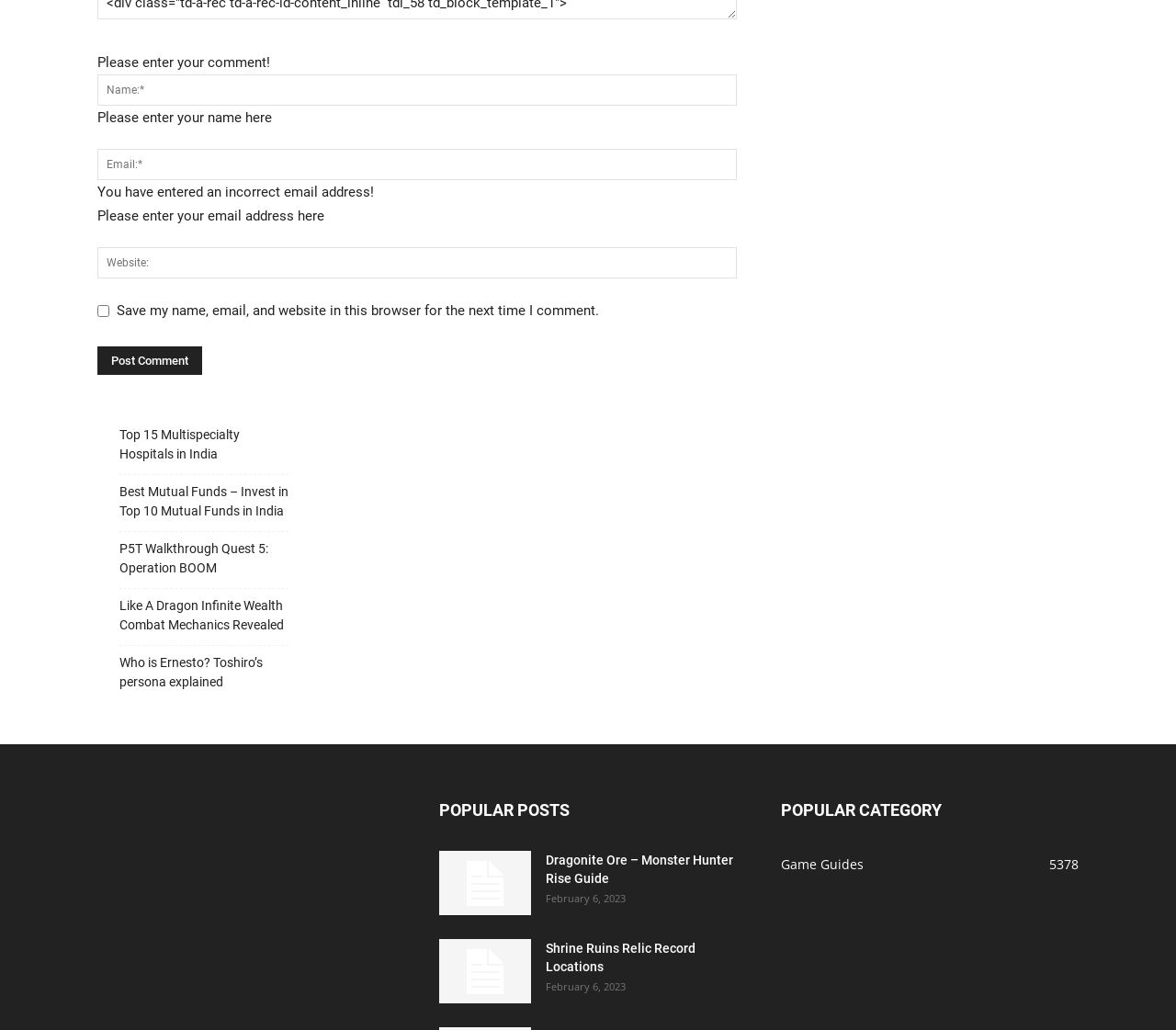What is the date of the posts listed under 'POPULAR POSTS'?
Offer a detailed and full explanation in response to the question.

The time elements next to each post under 'POPULAR POSTS' display the date 'February 6, 2023', indicating that the posts were published on this date.